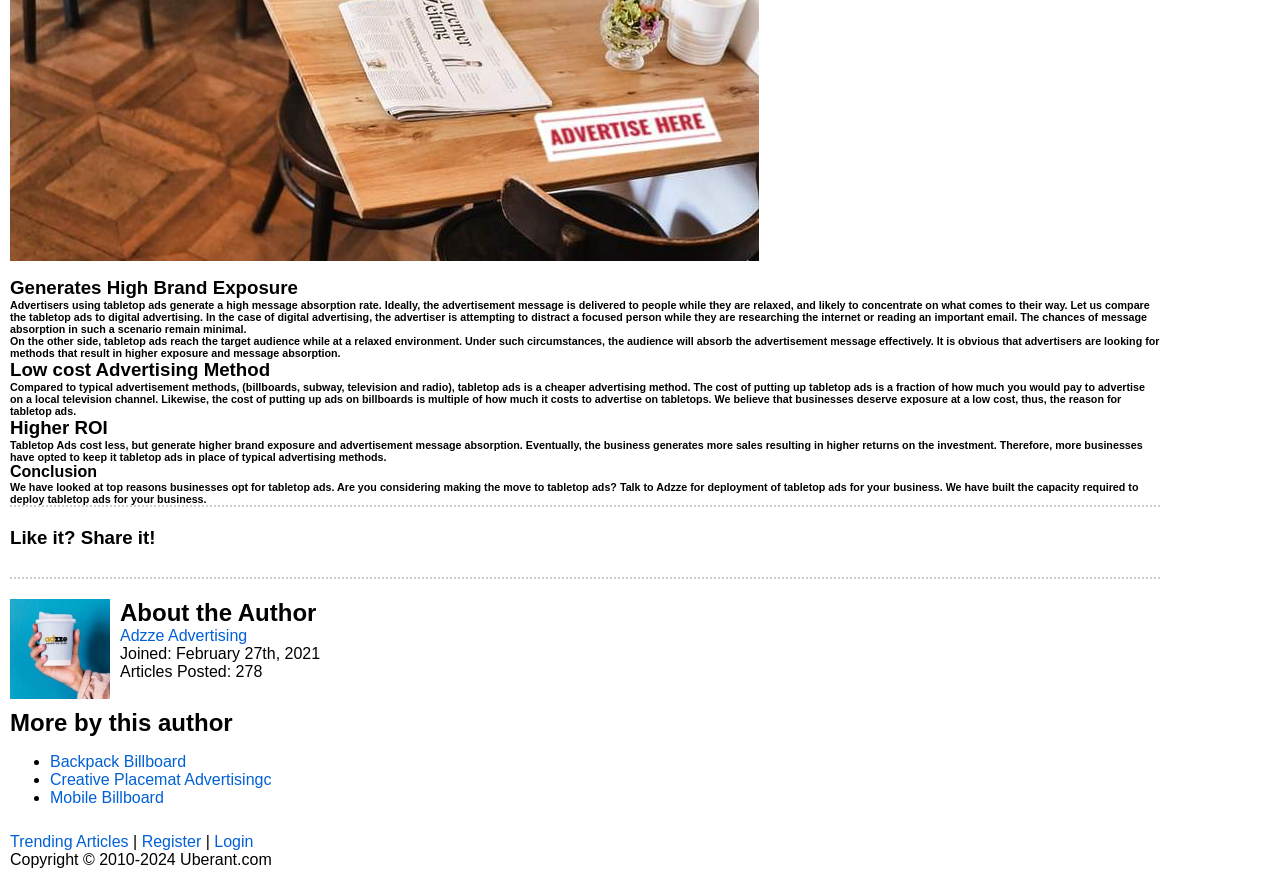Identify the bounding box of the UI element that matches this description: "Creative Placemat Advertisingc".

[0.039, 0.875, 0.212, 0.894]